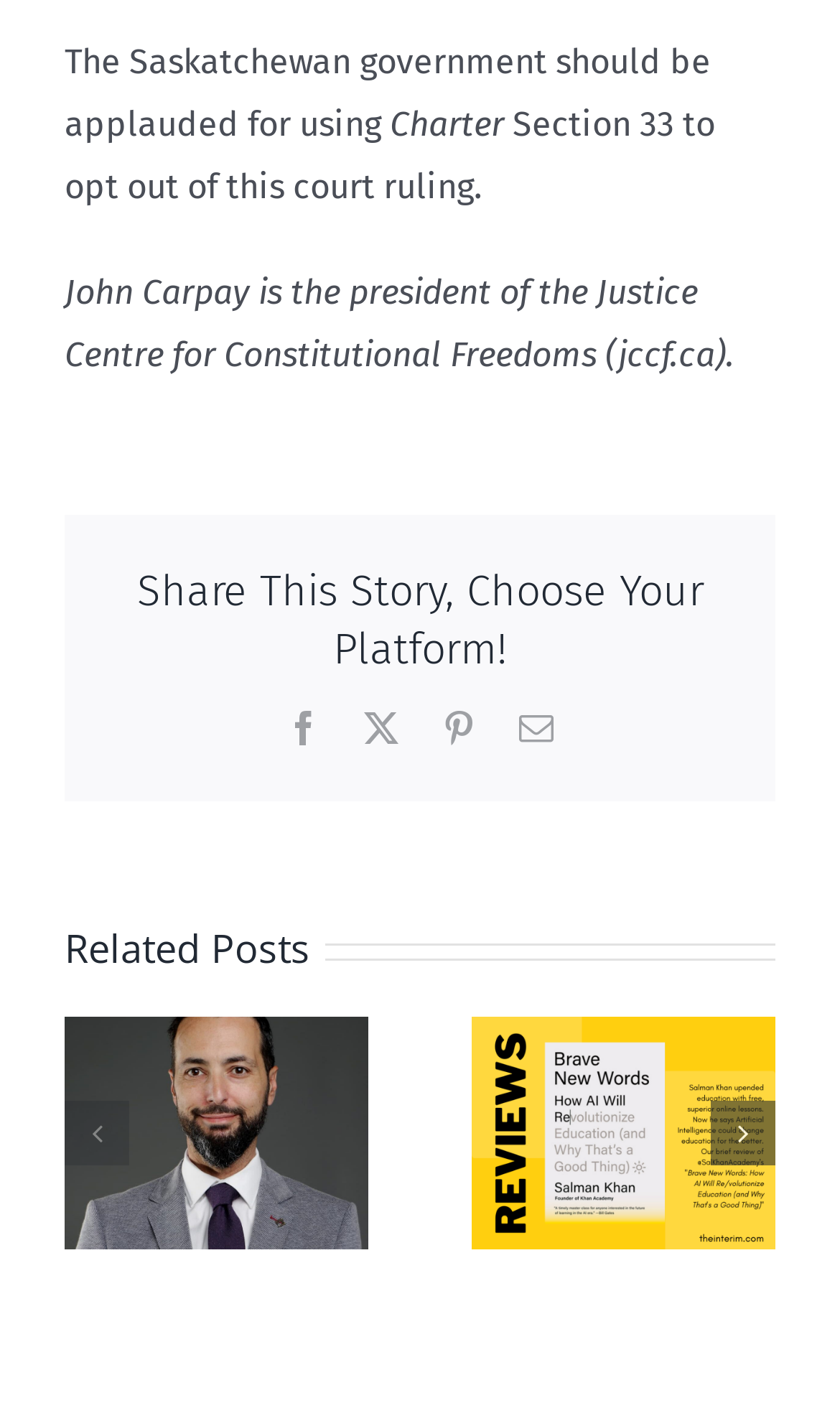Look at the image and give a detailed response to the following question: What is the purpose of the 'Previous slide' and 'Next slide' buttons?

The 'Previous slide' and 'Next slide' buttons are located at the bottom of the webpage and are used to navigate through a series of related posts. The buttons are part of a swiper control, which suggests that the related posts are displayed in a slideshow format.